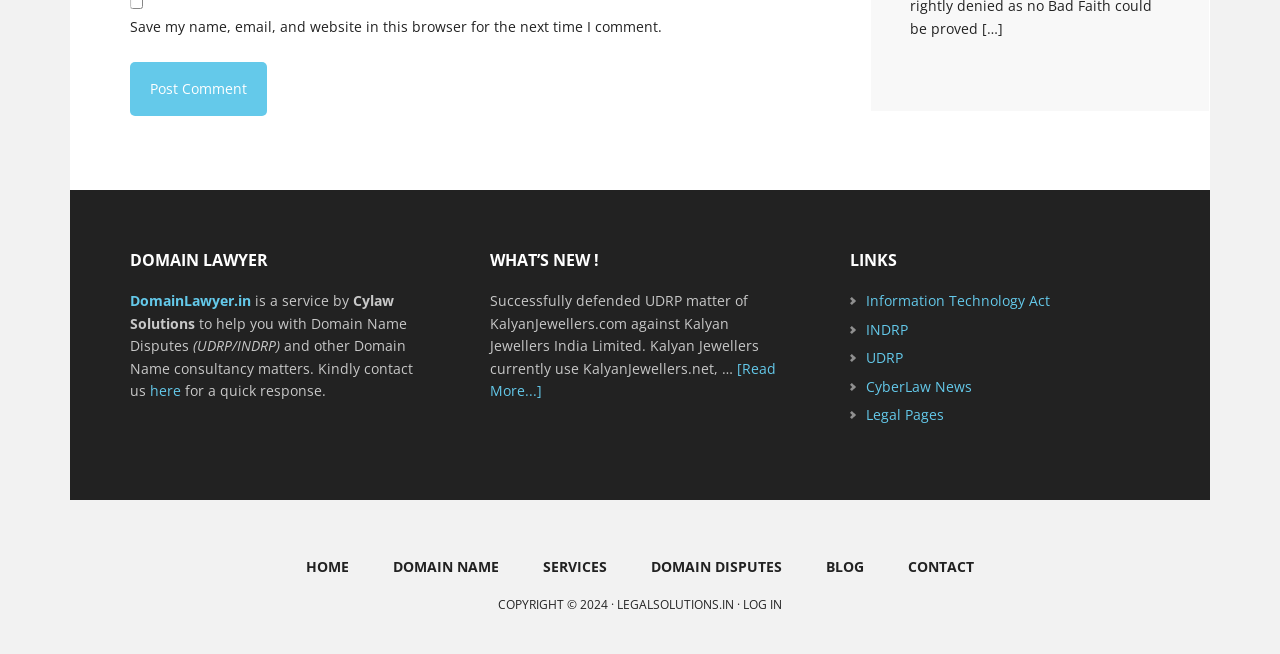What is the name of the service provider?
Using the visual information from the image, give a one-word or short-phrase answer.

DomainLawyer.in